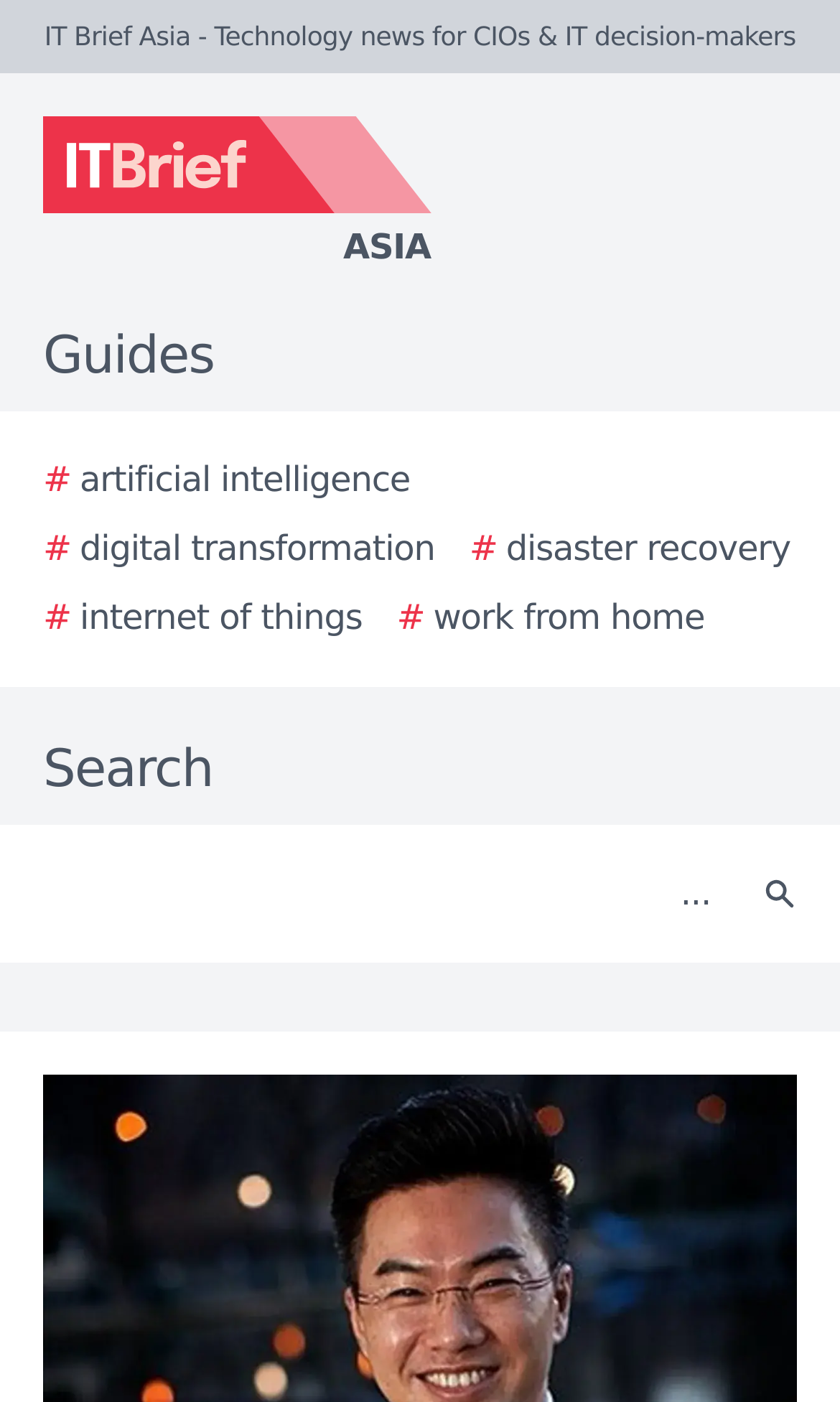Give the bounding box coordinates for the element described as: "# digital transformation".

[0.051, 0.373, 0.518, 0.41]